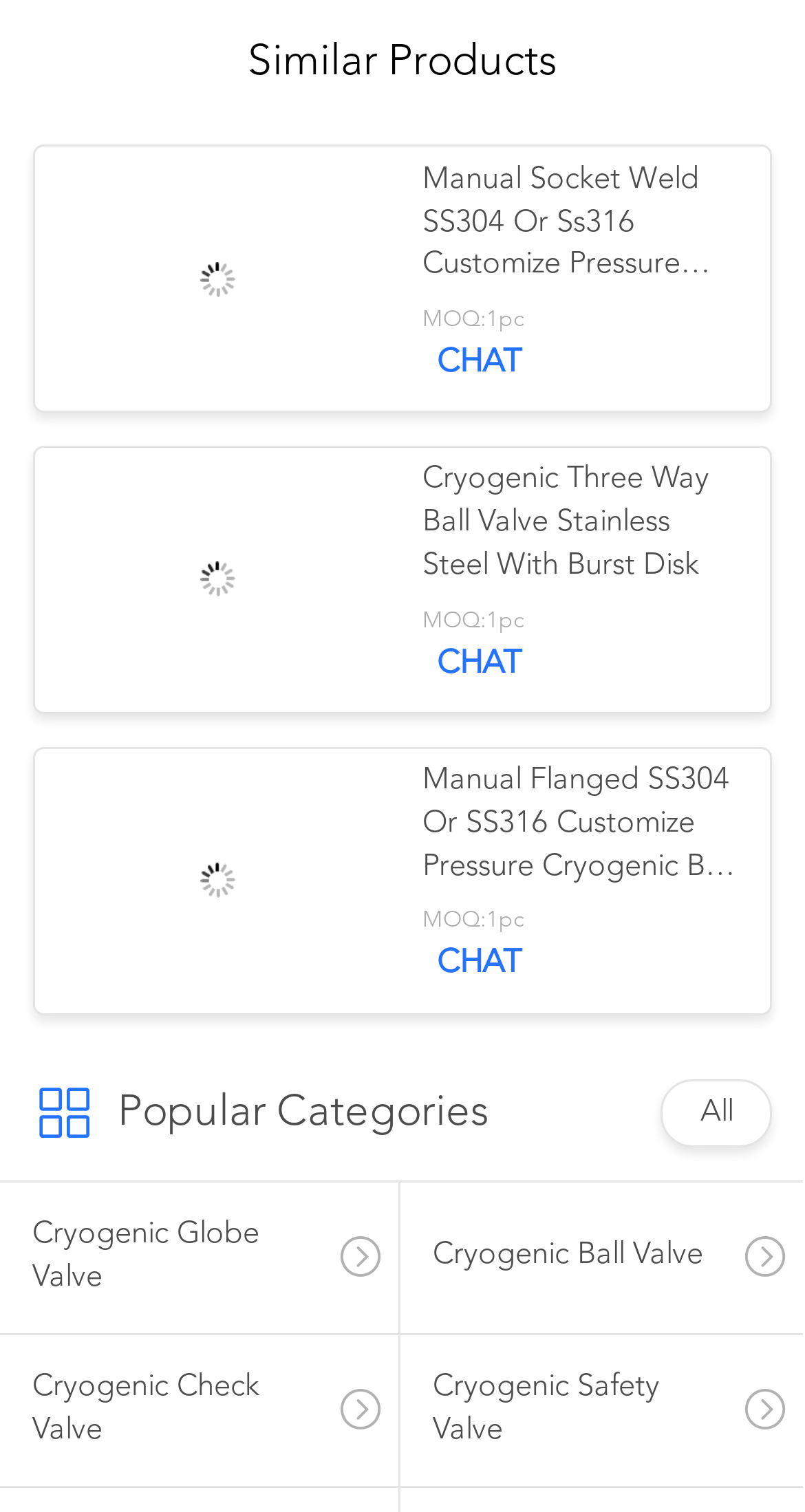Determine the bounding box coordinates of the section I need to click to execute the following instruction: "Add a name to the placemat". Provide the coordinates as four float numbers between 0 and 1, i.e., [left, top, right, bottom].

None